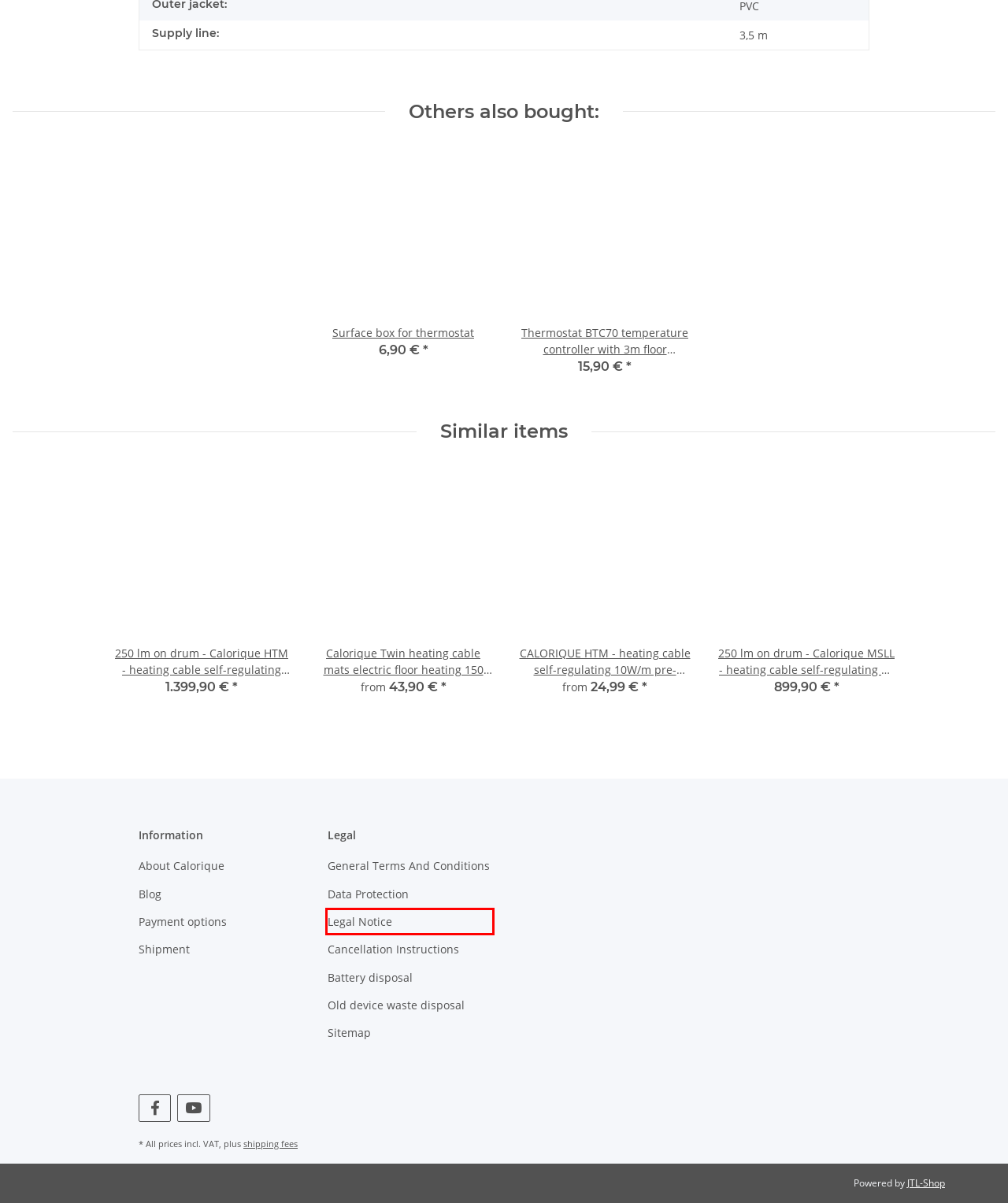Provided is a screenshot of a webpage with a red bounding box around an element. Select the most accurate webpage description for the page that appears after clicking the highlighted element. Here are the candidates:
A. 250 lm on drum - CALORIQUE HTM - heating cable self-regulating 10W/m
B. Legal Notice
C. Data Protection
D. Surface box for thermostat, 6,90 €
E. Sitemap
F. blog calorique - Calorique Blog
G. Old device waste disposal
H. General Terms And Conditions

B